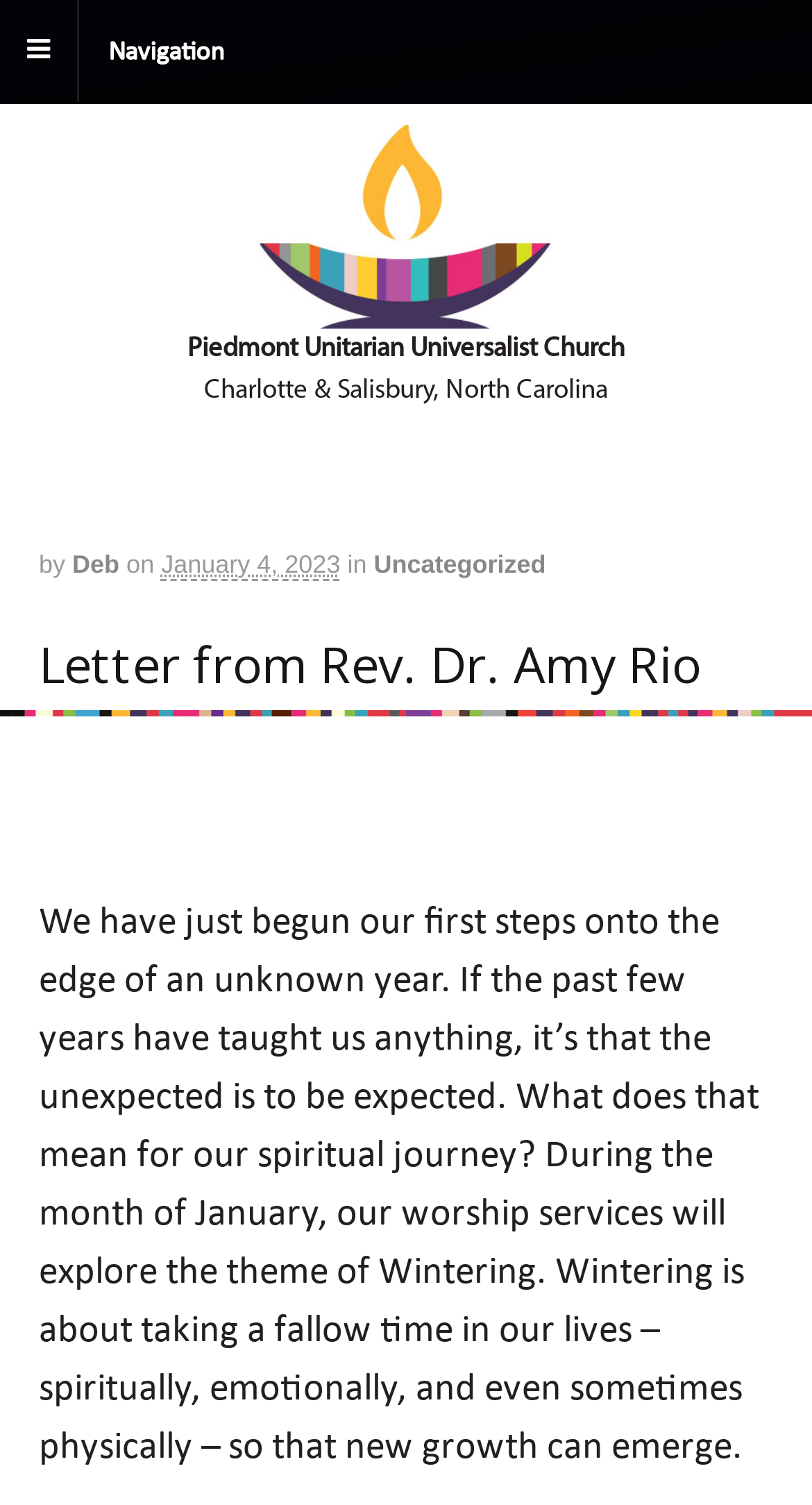Write a detailed summary of the webpage.

The webpage appears to be a blog post or article from the Piedmont Unitarian Universalist Church. At the top, there is a navigation section with a heading and a link to "Navigation". Below this, the church's name is displayed as a link, accompanied by an image of the church's logo. To the right of the logo, the location "Charlotte & Salisbury, North Carolina" is written.

Further down, there is a header section with the author's name "Deb" and the date "January 4, 2023" in an abbreviated format. The category "Uncategorized" is also listed as a link. 

The main content of the page is a letter from Rev. Dr. Amy Rio, which is denoted by a heading. The letter begins with a reflection on the start of a new year and the importance of embracing the unknown. It then introduces the theme of "Wintering" which will be explored in the church's worship services during the month of January. The concept of Wintering is explained as a time of spiritual, emotional, and physical rejuvenation, allowing for new growth to emerge.